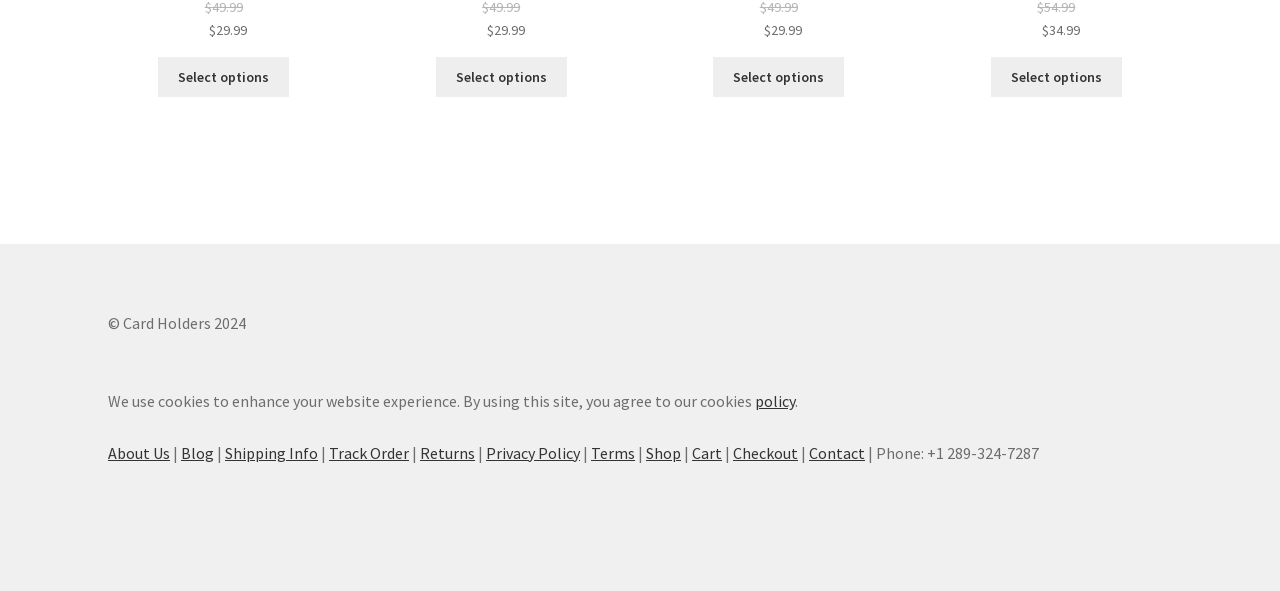How many navigation links are there at the bottom of the page?
Answer the question in a detailed and comprehensive manner.

I counted the number of link elements at the bottom of the page, excluding the 'policy' link, which are 'About Us', 'Blog', 'Shipping Info', 'Track Order', 'Returns', 'Privacy Policy', 'Terms', 'Shop', 'Cart', 'Checkout', and 'Contact'.